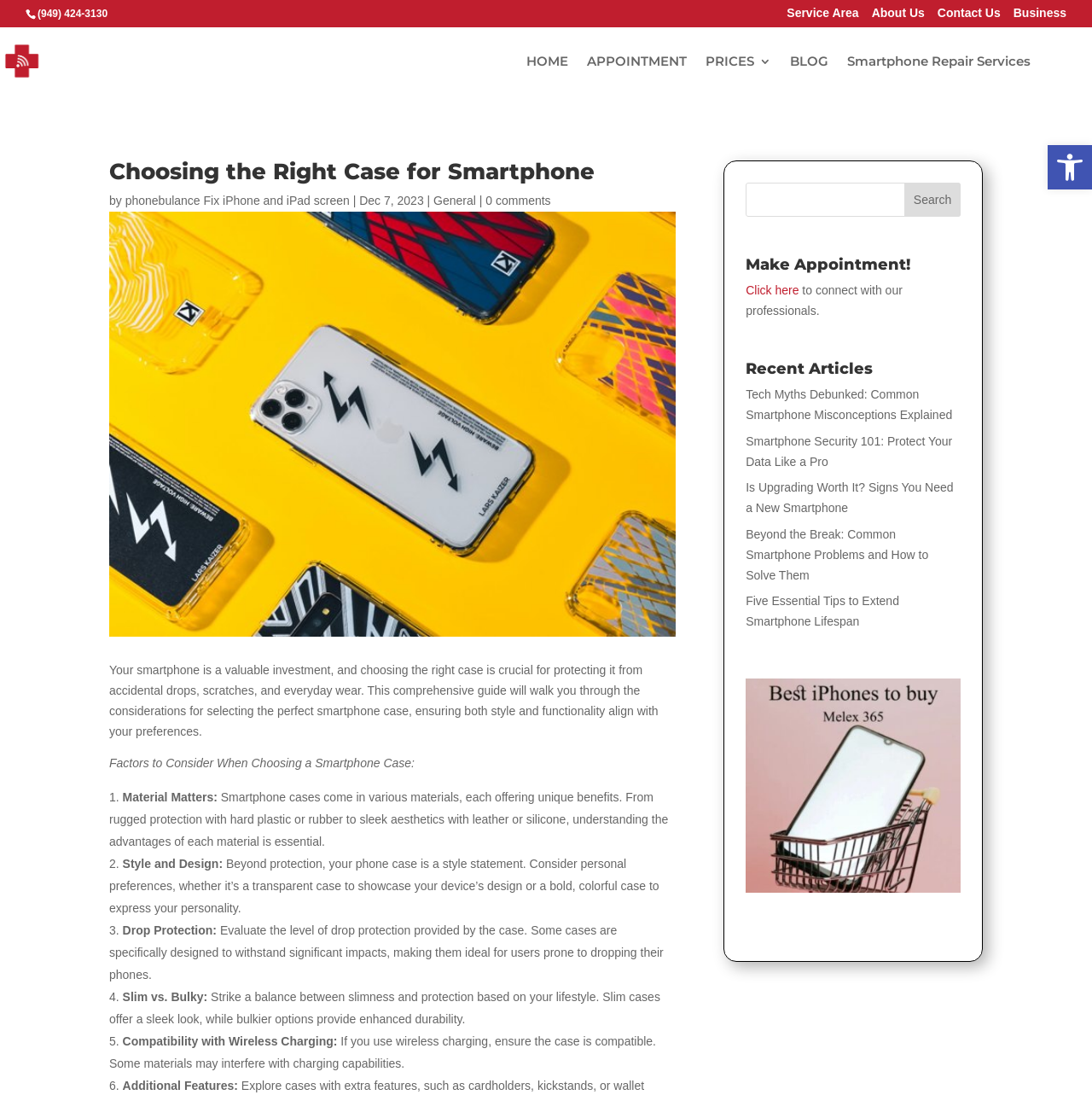What is the purpose of the search box on the webpage?
Based on the visual content, answer with a single word or a brief phrase.

To search for articles